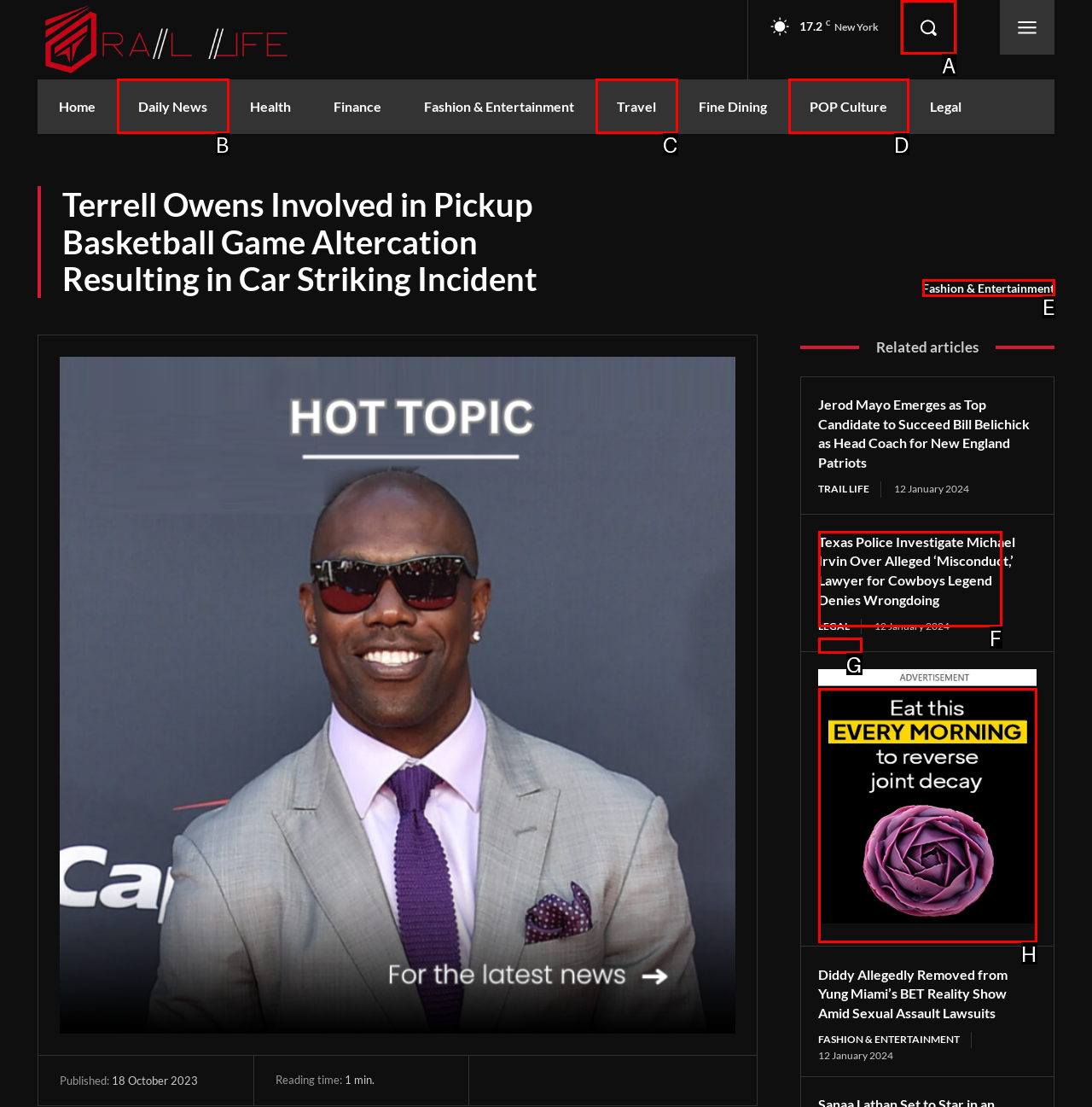Identify the HTML element that best fits the description: aria-label="Search". Respond with the letter of the corresponding element.

A